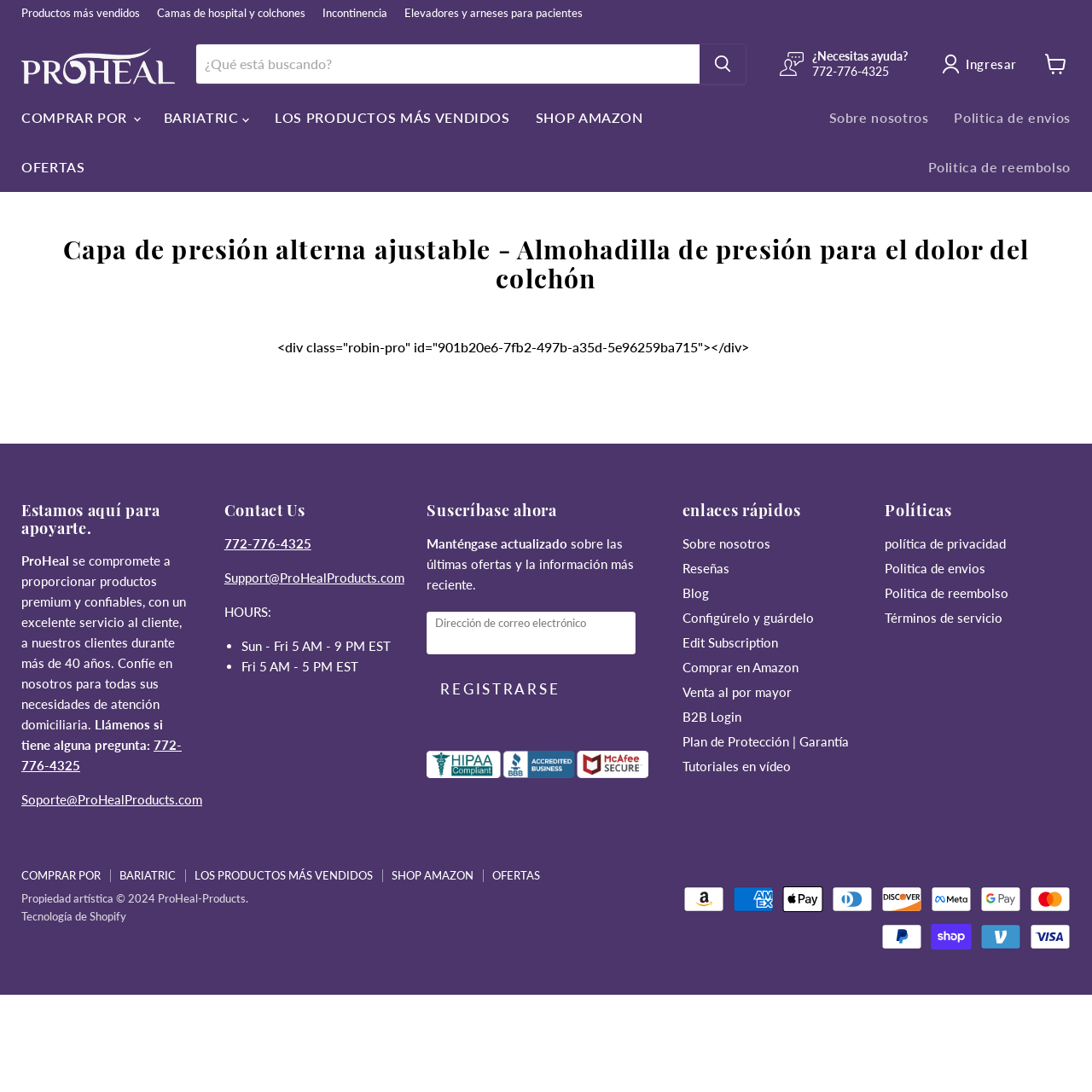What type of products are sold on this website?
Relying on the image, give a concise answer in one word or a brief phrase.

Healthcare products